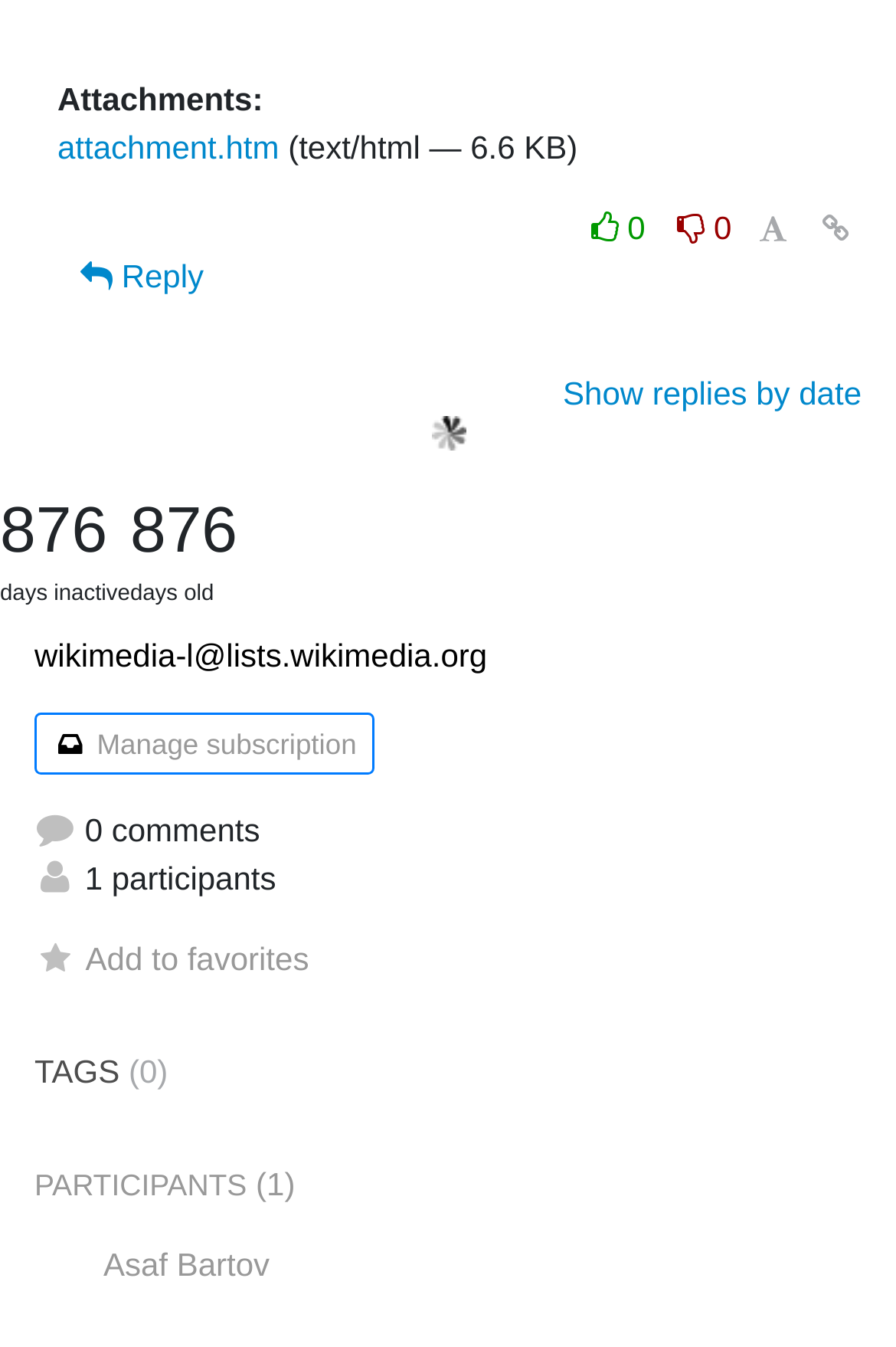What is the age of the conversation?
Answer the question with a single word or phrase, referring to the image.

876 days